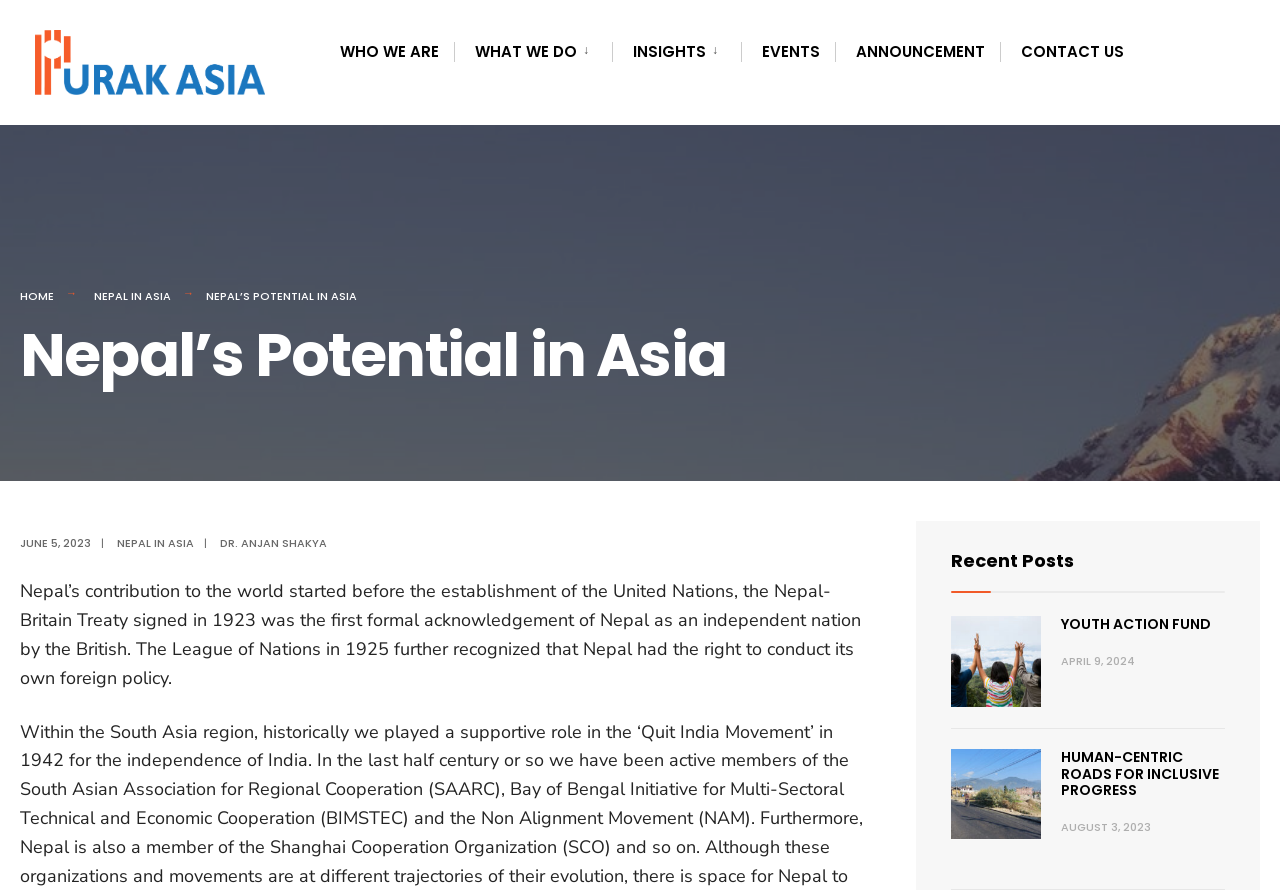Based on the element description: "Who we are", identify the bounding box coordinates for this UI element. The coordinates must be four float numbers between 0 and 1, listed as [left, top, right, bottom].

[0.266, 0.033, 0.343, 0.081]